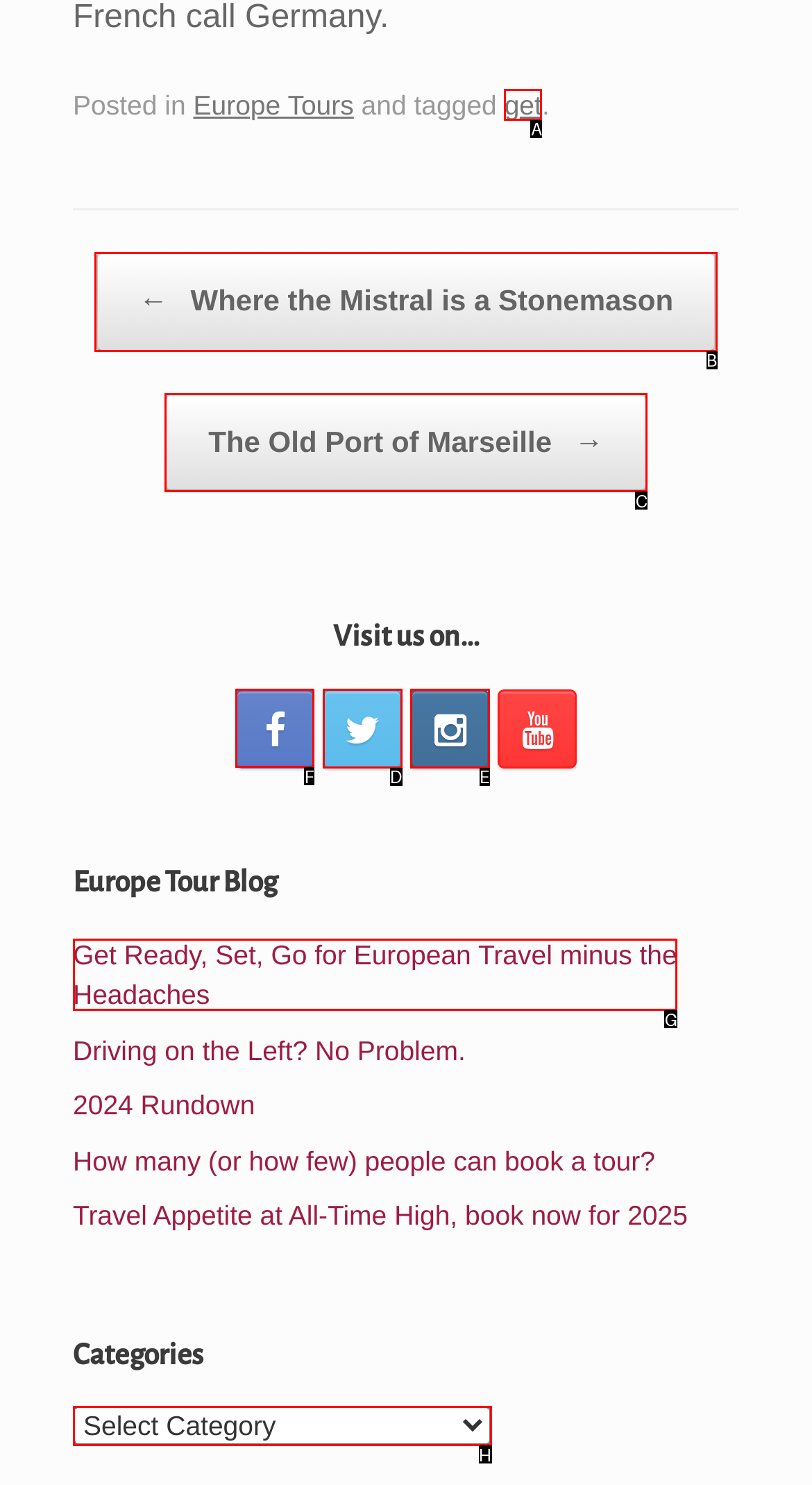From the options shown in the screenshot, tell me which lettered element I need to click to complete the task: Open Facebook page.

F